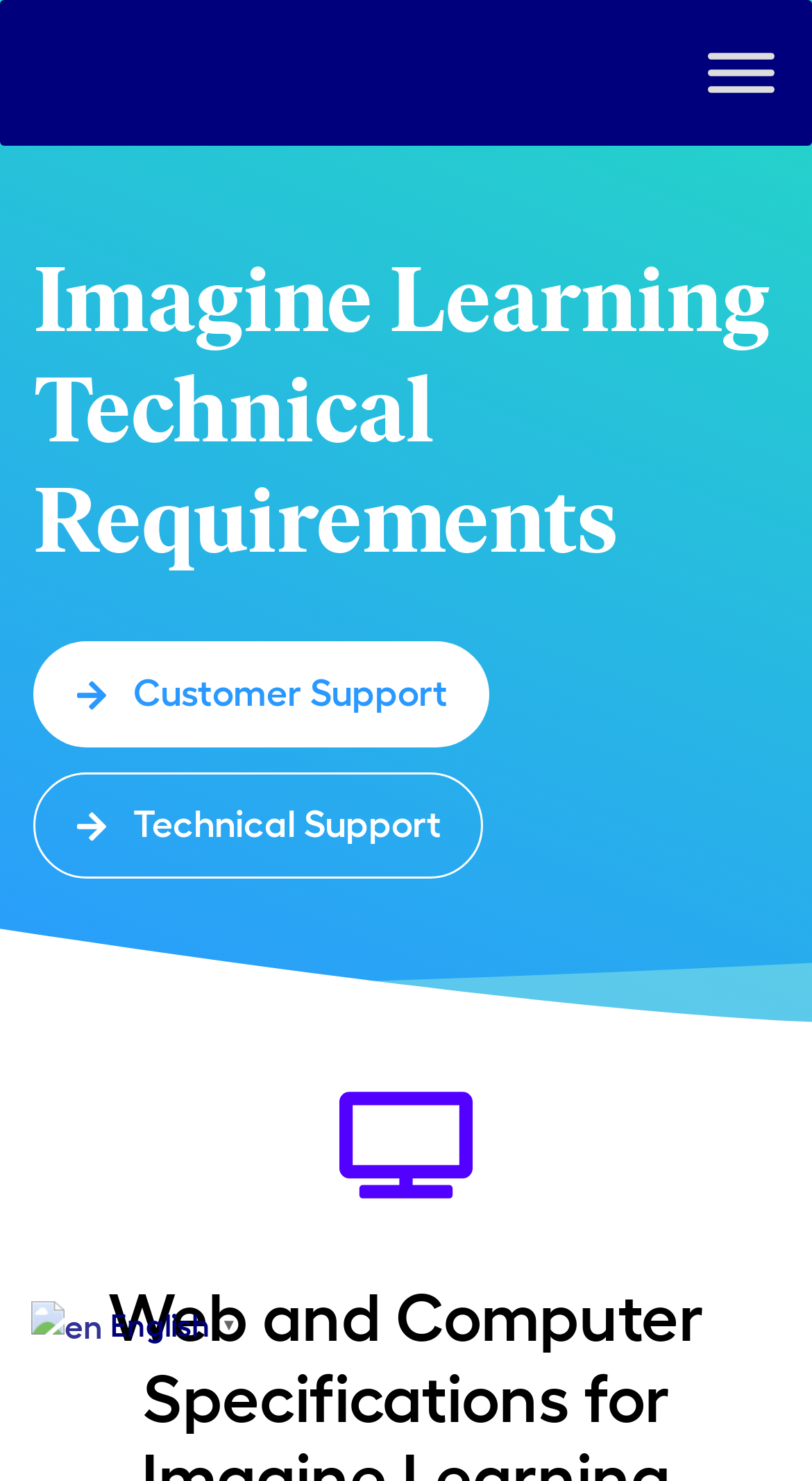Determine the bounding box coordinates of the UI element described by: "English▼".

[0.038, 0.88, 0.305, 0.905]